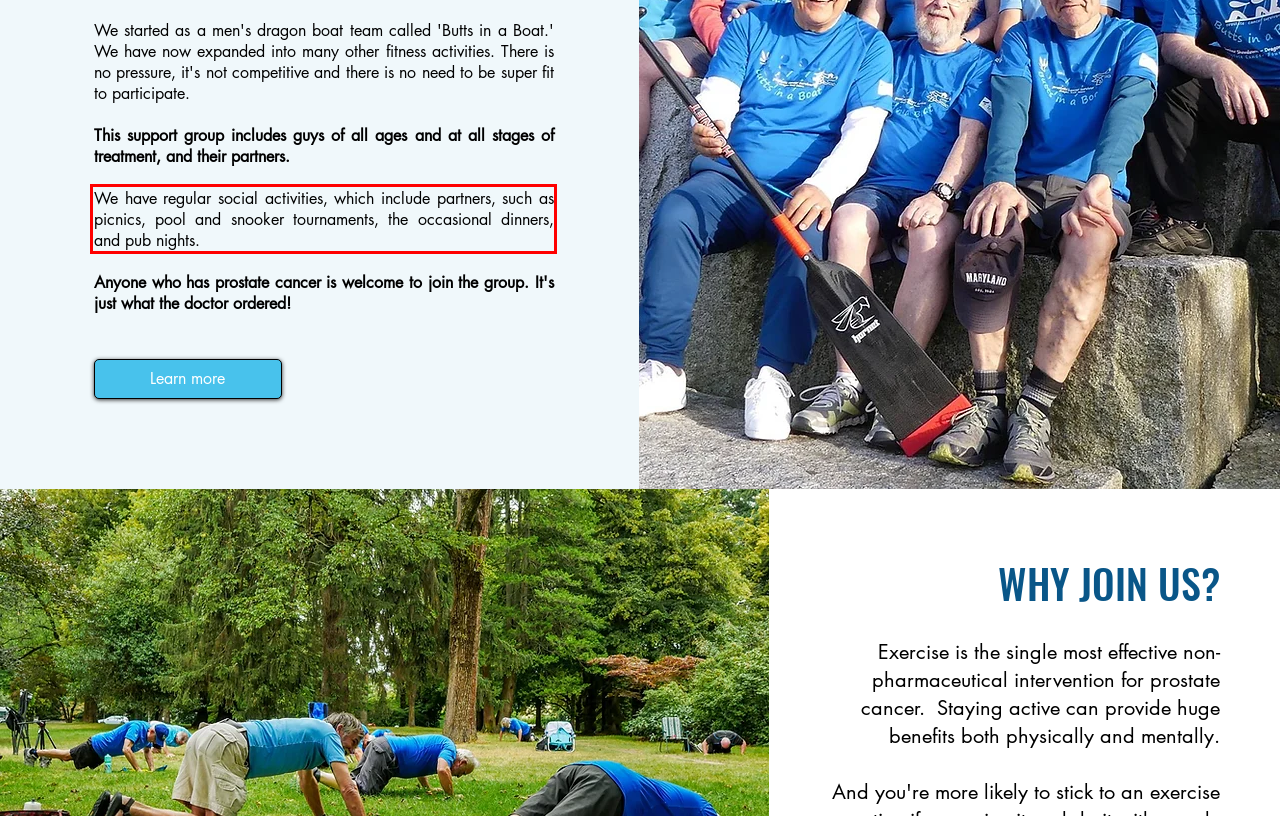Identify the text within the red bounding box on the webpage screenshot and generate the extracted text content.

We have regular social activities, which include partners, such as picnics, pool and snooker tournaments, the occasional dinners, and pub nights.